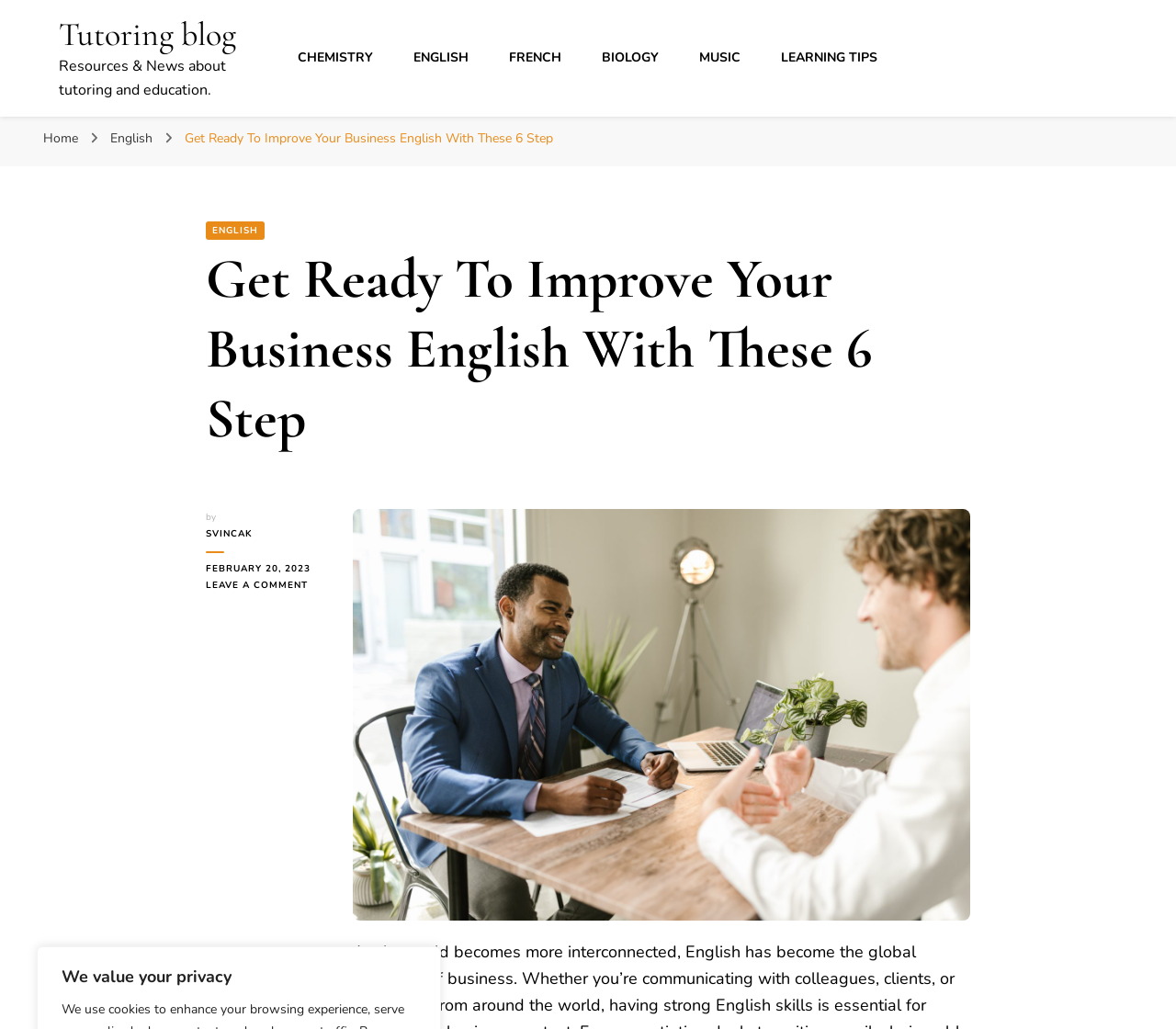Please identify the bounding box coordinates of the element's region that I should click in order to complete the following instruction: "go to home page". The bounding box coordinates consist of four float numbers between 0 and 1, i.e., [left, top, right, bottom].

[0.037, 0.126, 0.066, 0.143]